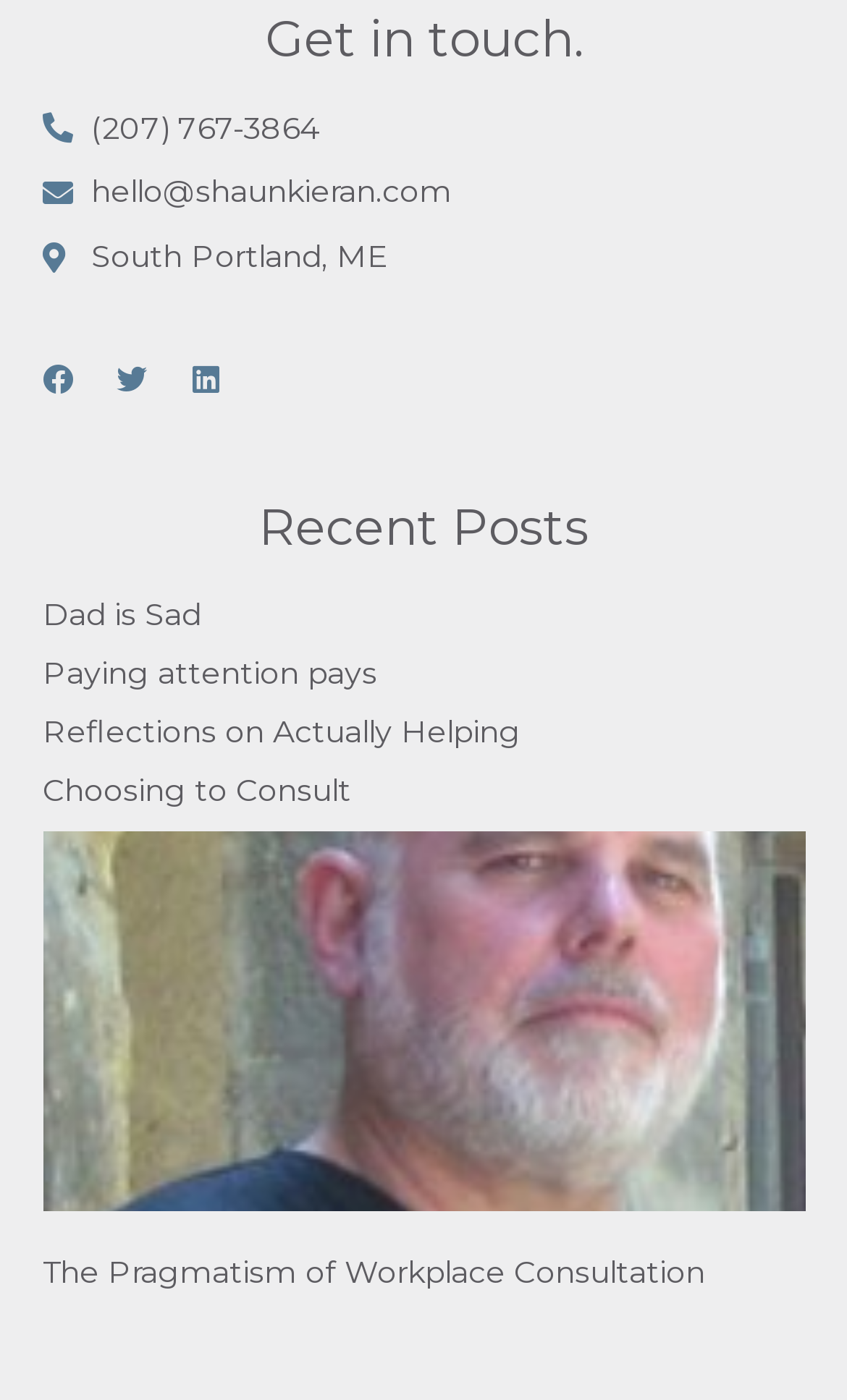Answer succinctly with a single word or phrase:
What is the location mentioned on the webpage?

South Portland, ME